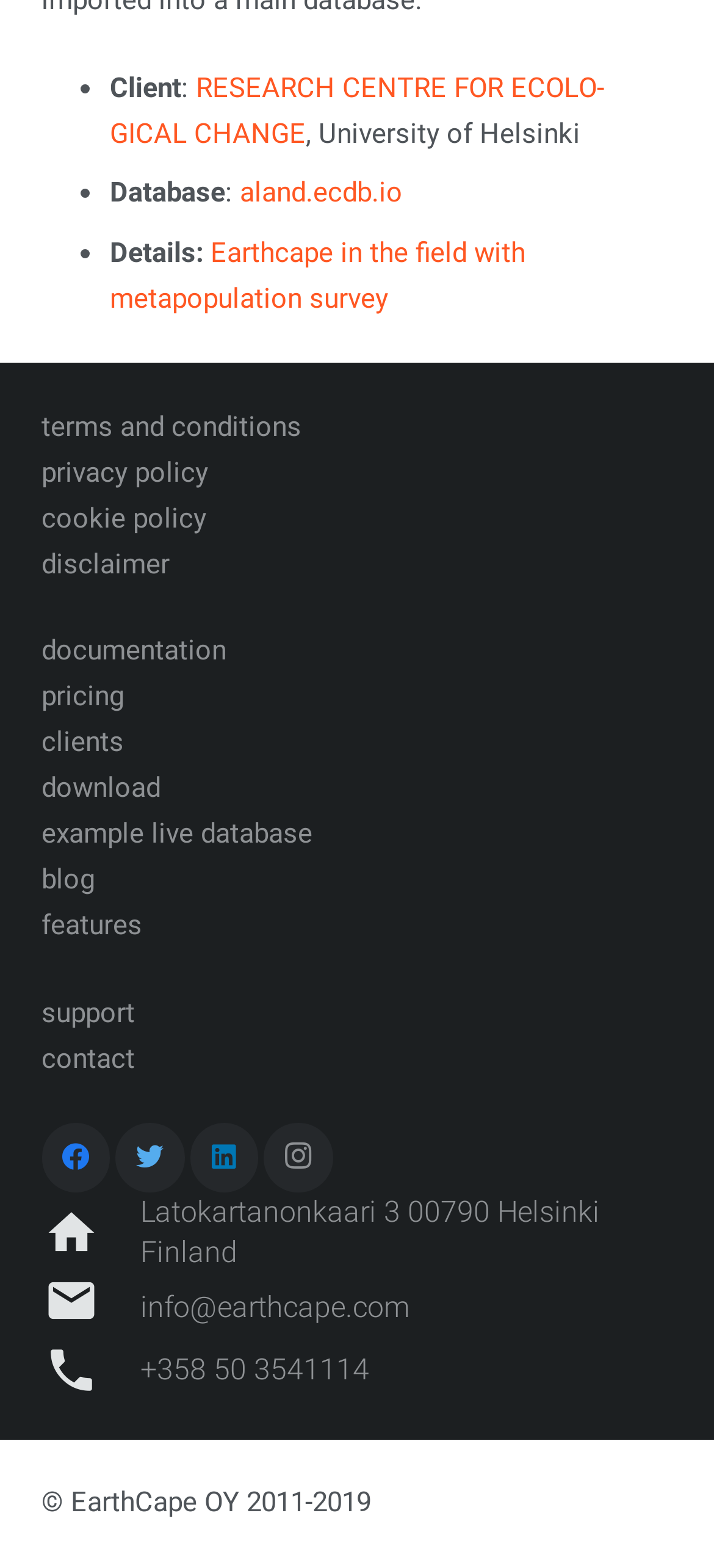What is the year range of the copyright?
Using the image as a reference, give a one-word or short phrase answer.

2011-2019